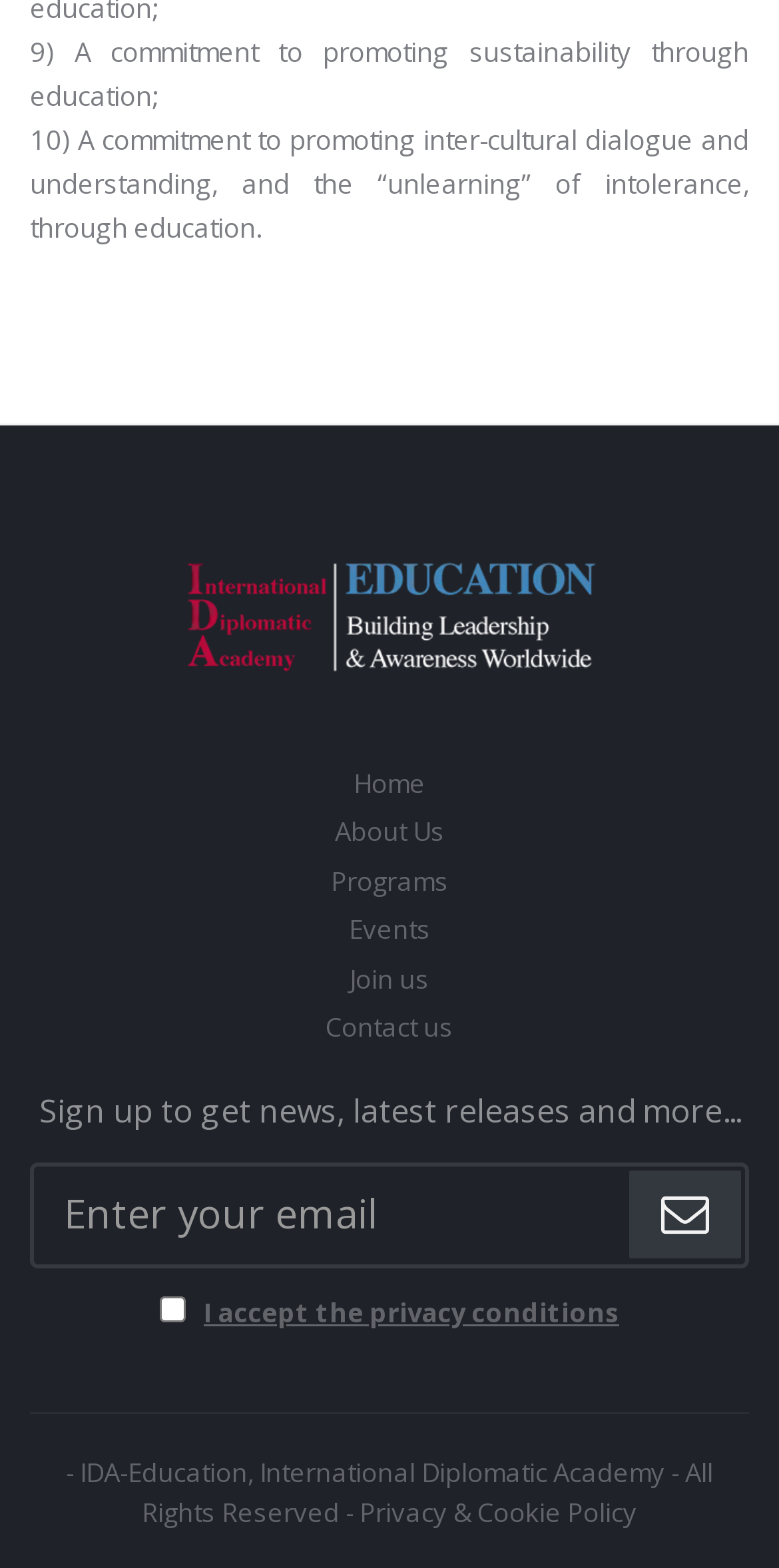What is the purpose of the textbox?
Give a detailed explanation using the information visible in the image.

The textbox with the bounding box coordinates [0.038, 0.742, 0.962, 0.809] is used to enter an email address, as indicated by the label 'Enter your email'.